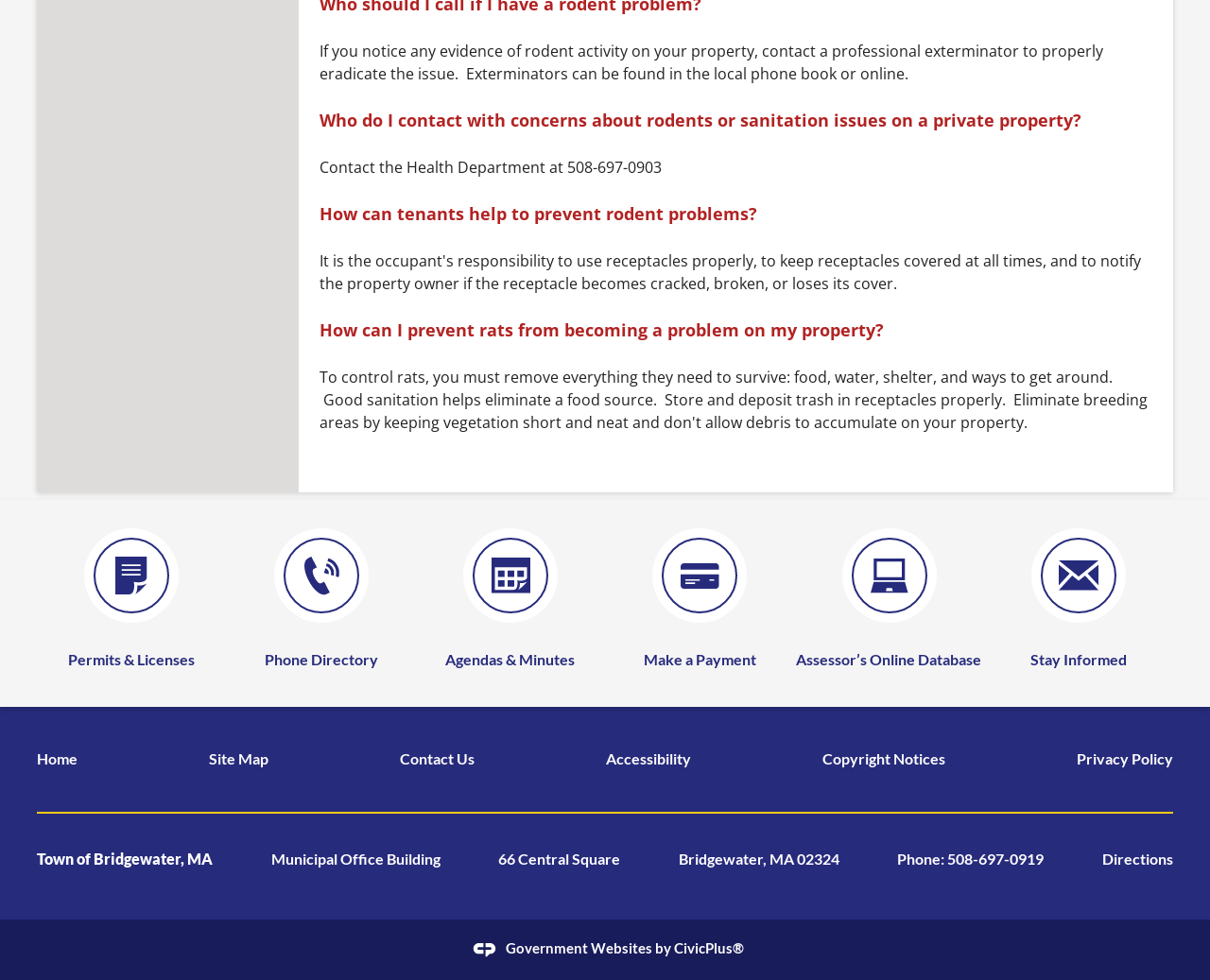Please mark the bounding box coordinates of the area that should be clicked to carry out the instruction: "Contact the Health Department".

[0.264, 0.16, 0.547, 0.181]